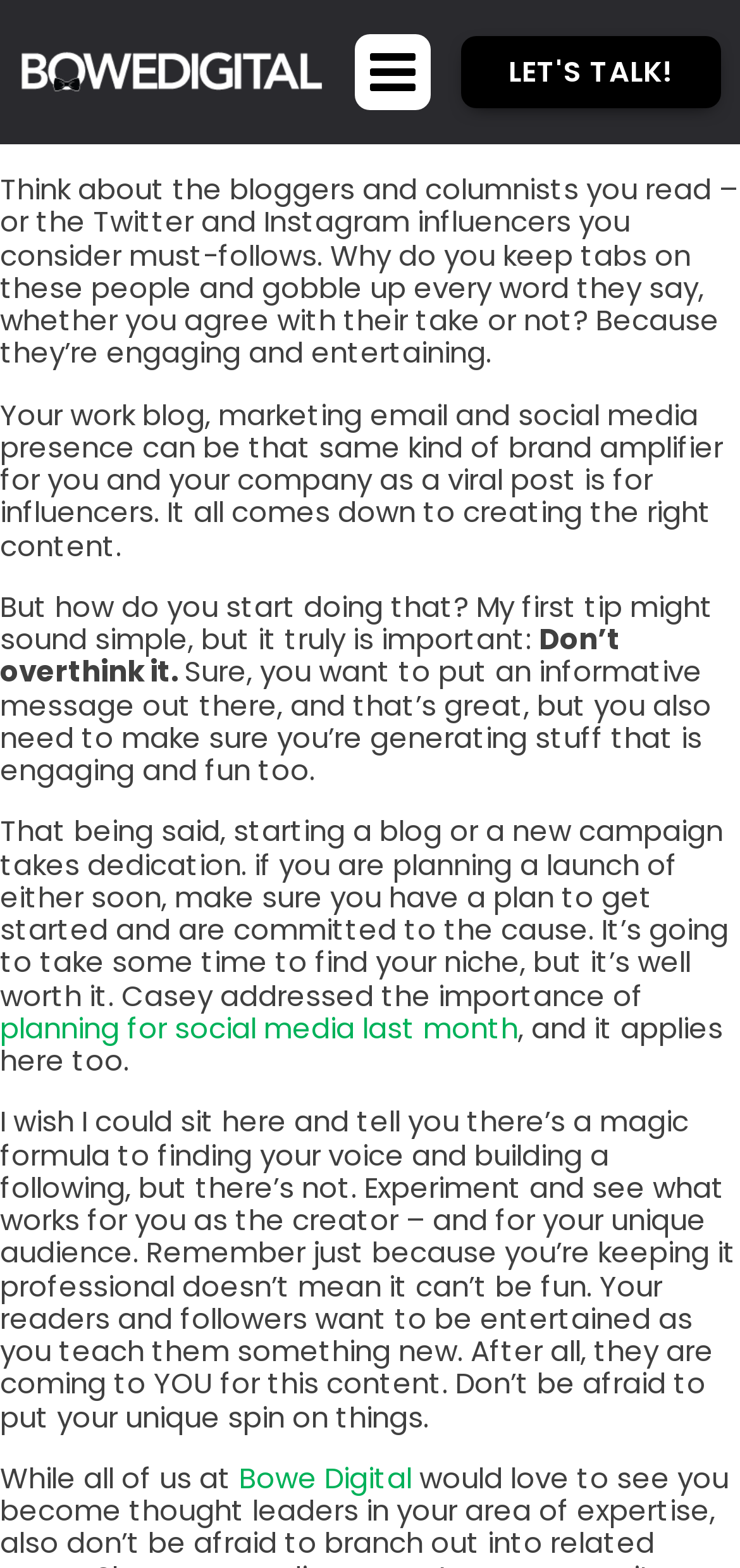What is the name of the company mentioned?
Please give a well-detailed answer to the question.

The company name is mentioned in the link 'Bowe Digital' at the top of the page, and also in the text 'While all of us at Bowe Digital...' at the bottom of the page.